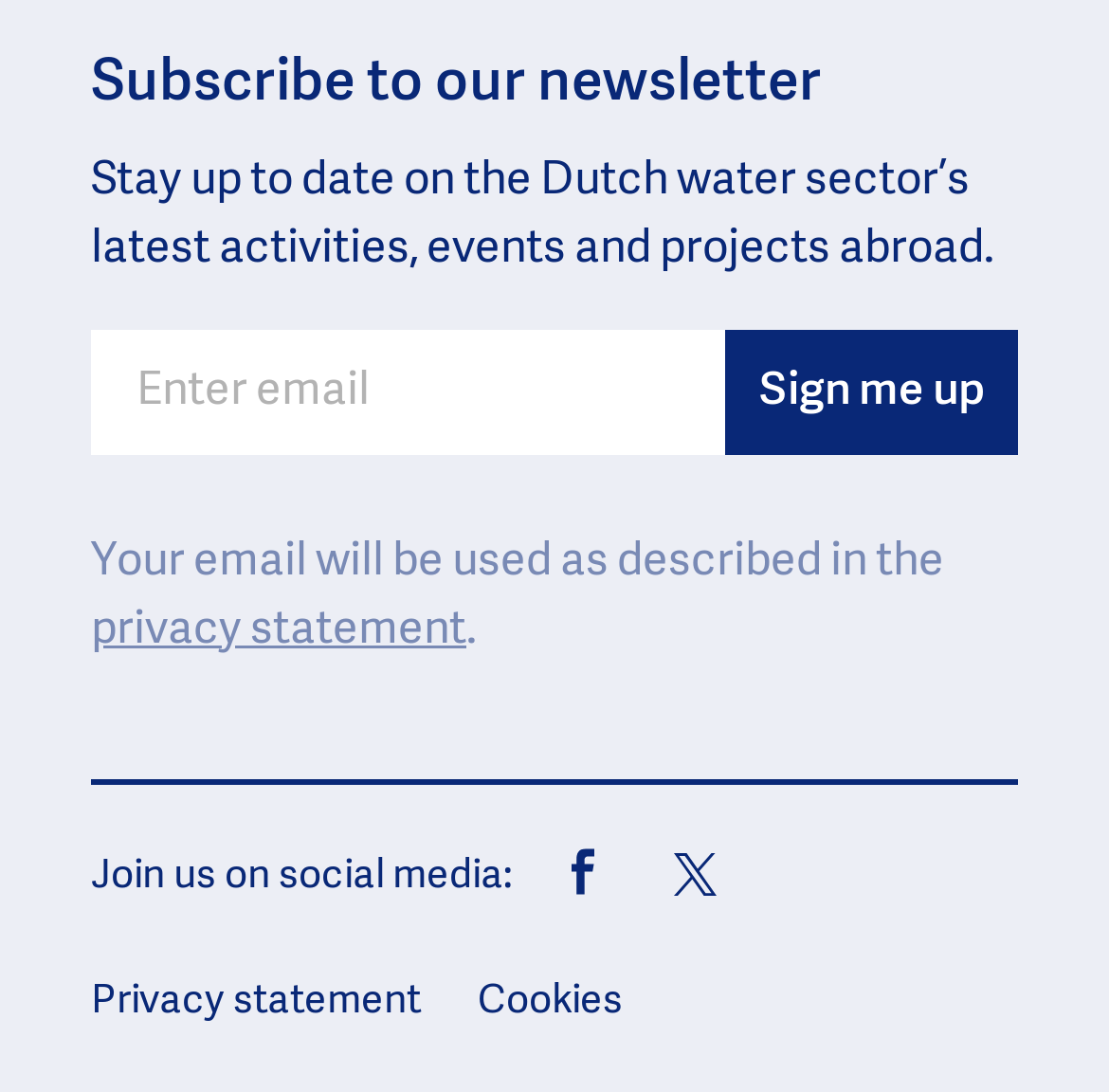From the webpage screenshot, identify the region described by Privacy statement. Provide the bounding box coordinates as (top-left x, top-left y, bottom-right x, bottom-right y), with each value being a floating point number between 0 and 1.

[0.082, 0.897, 0.379, 0.934]